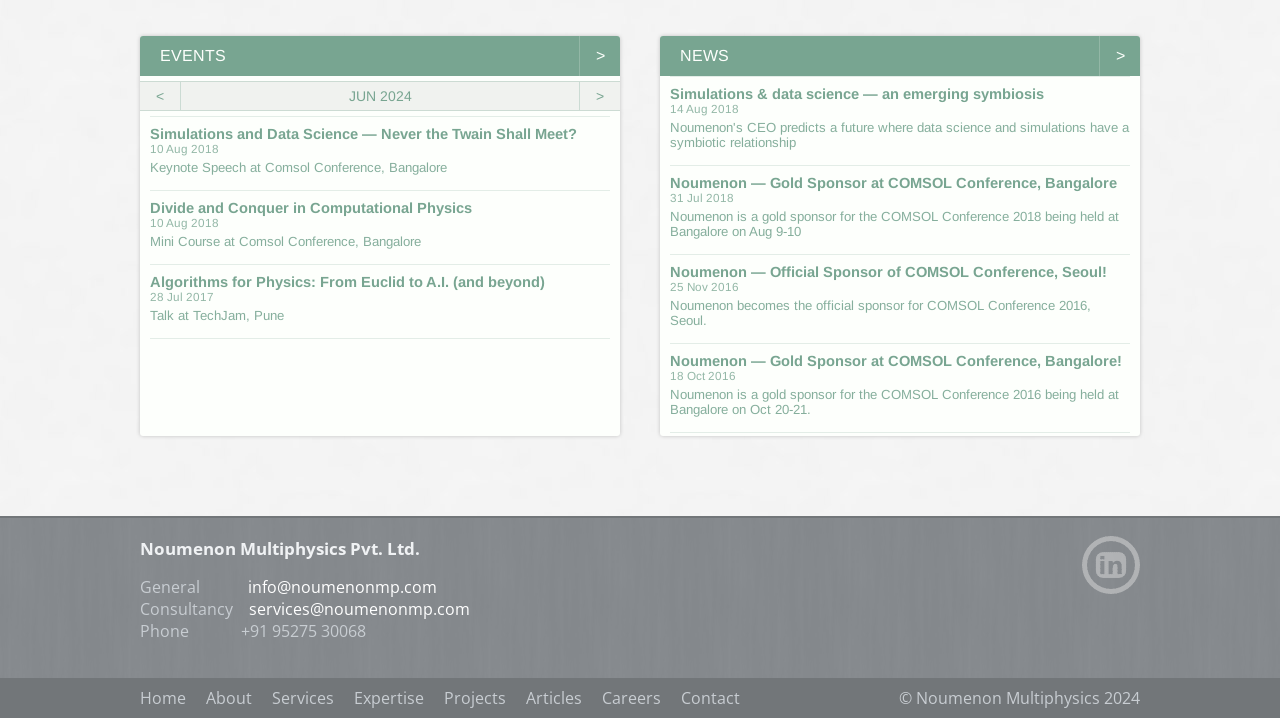Please specify the coordinates of the bounding box for the element that should be clicked to carry out this instruction: "Read the article by Kenneth Williams". The coordinates must be four float numbers between 0 and 1, formatted as [left, top, right, bottom].

None